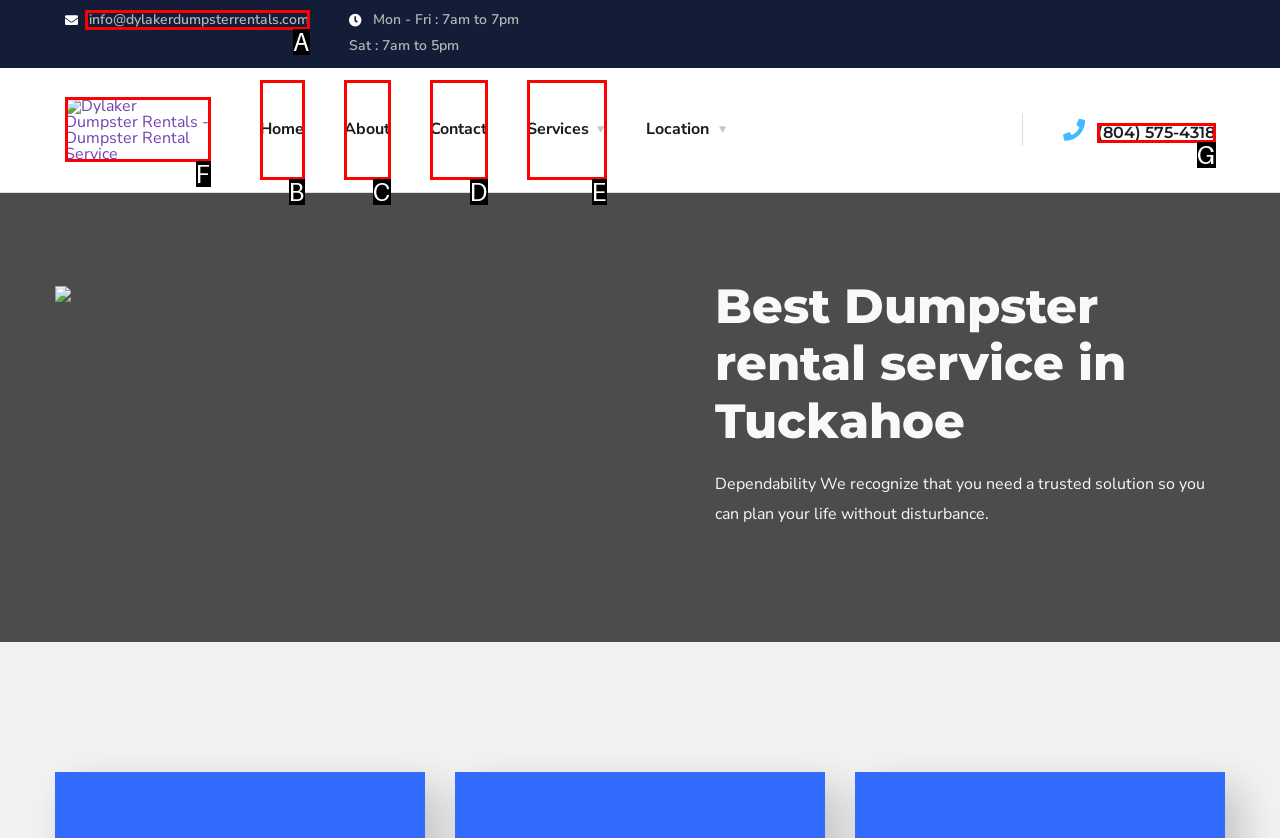Pinpoint the HTML element that fits the description: (804) 575-4318
Answer by providing the letter of the correct option.

G